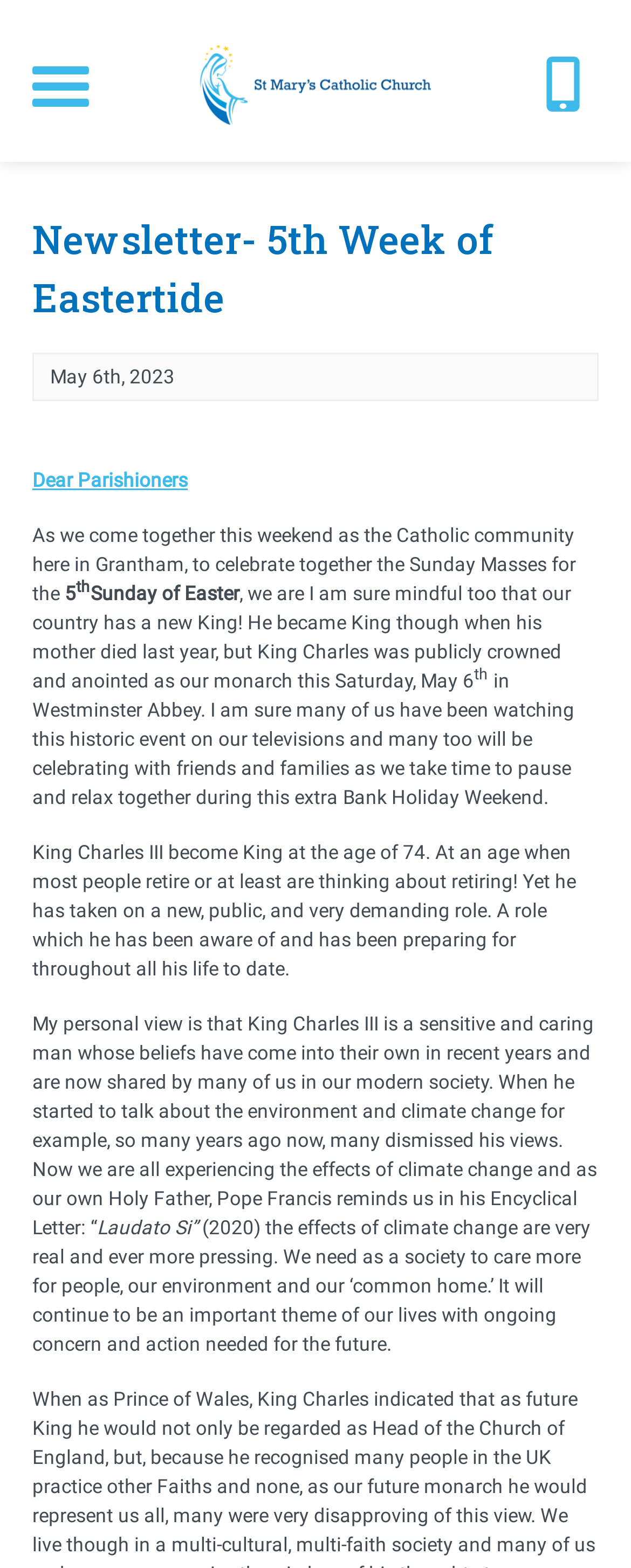Predict the bounding box of the UI element based on the description: "aria-label="Facebook"". The coordinates should be four float numbers between 0 and 1, formatted as [left, top, right, bottom].

None